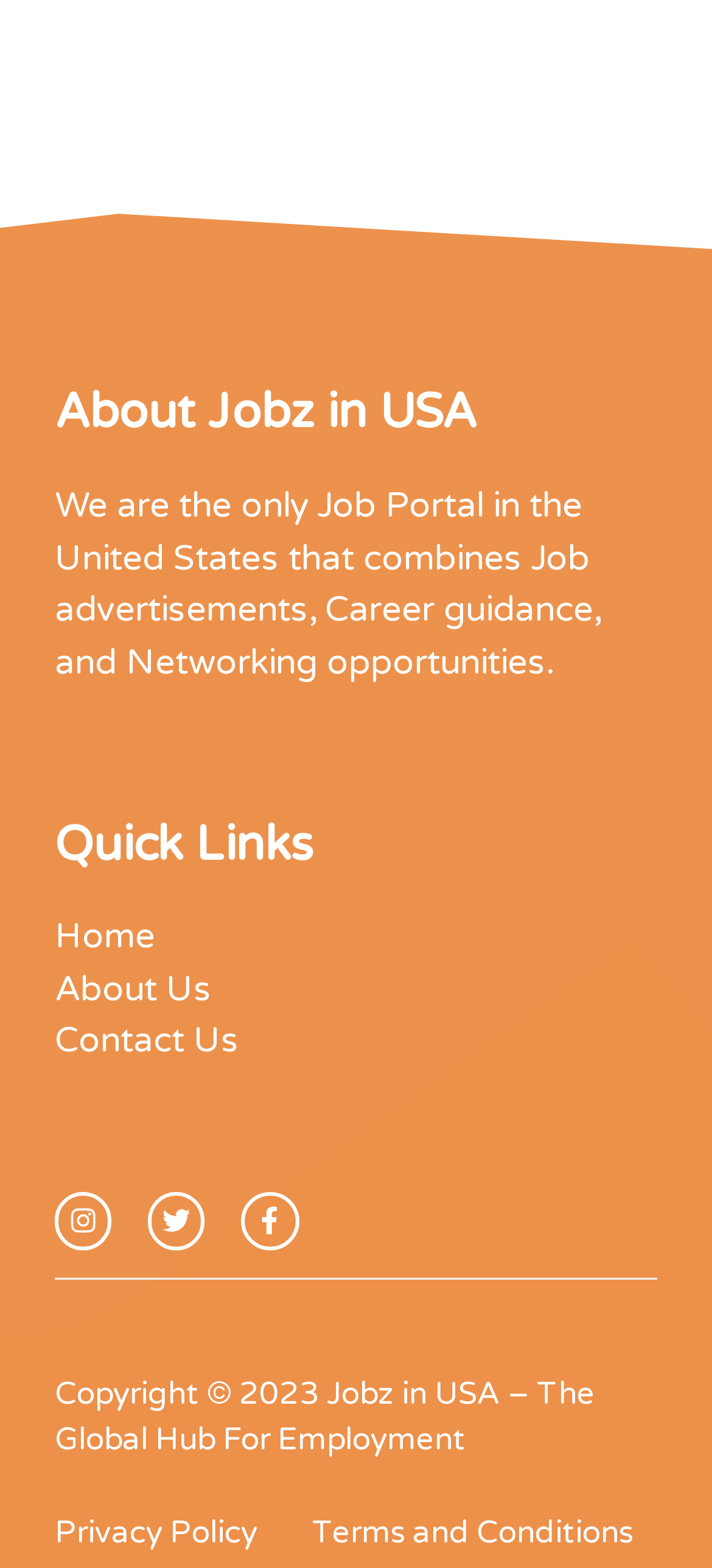Identify the bounding box coordinates for the UI element described as follows: Terms and Conditions. Use the format (top-left x, top-left y, bottom-right x, bottom-right y) and ensure all values are floating point numbers between 0 and 1.

[0.438, 0.963, 0.89, 0.993]